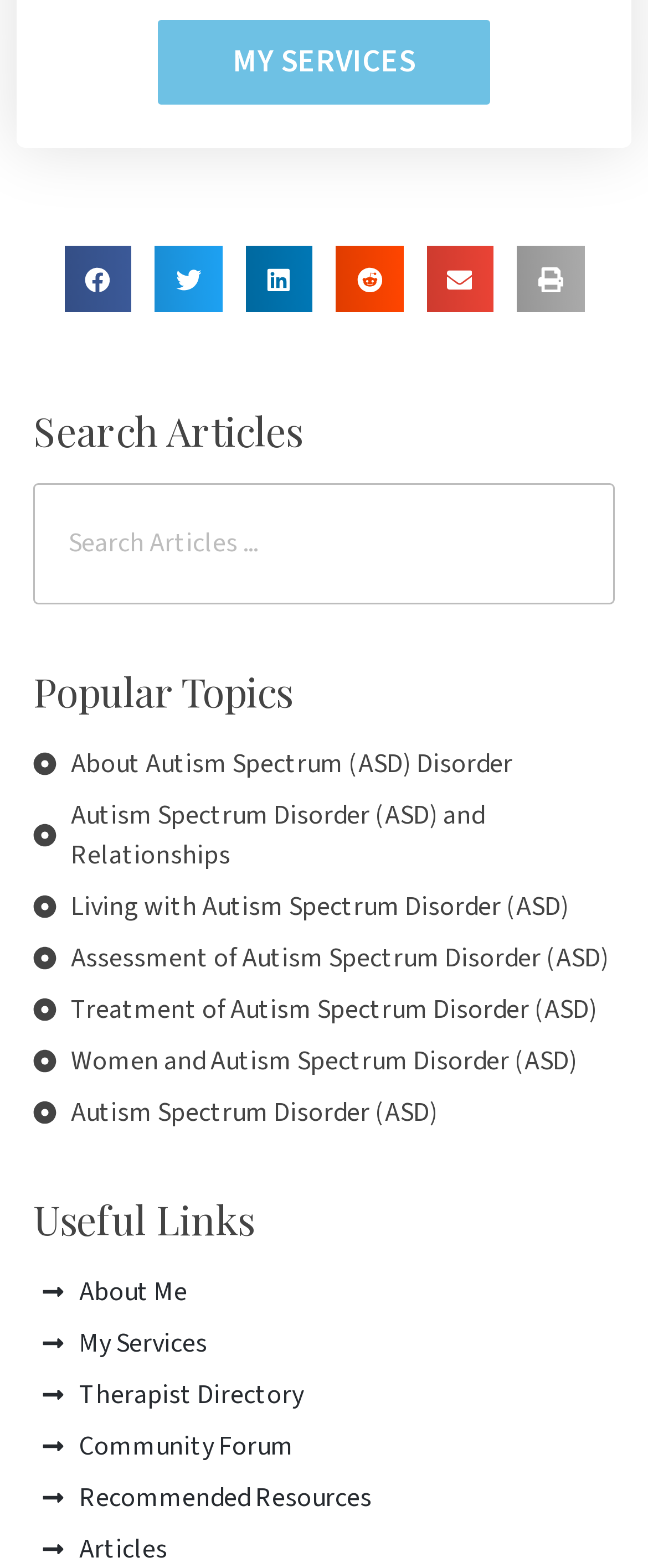Please provide a comprehensive answer to the question based on the screenshot: How many useful links are provided?

I counted the number of links under the 'Useful Links' section, which includes 'About Me', 'My Services', 'Therapist Directory', 'Community Forum', and 'Recommended Resources'.